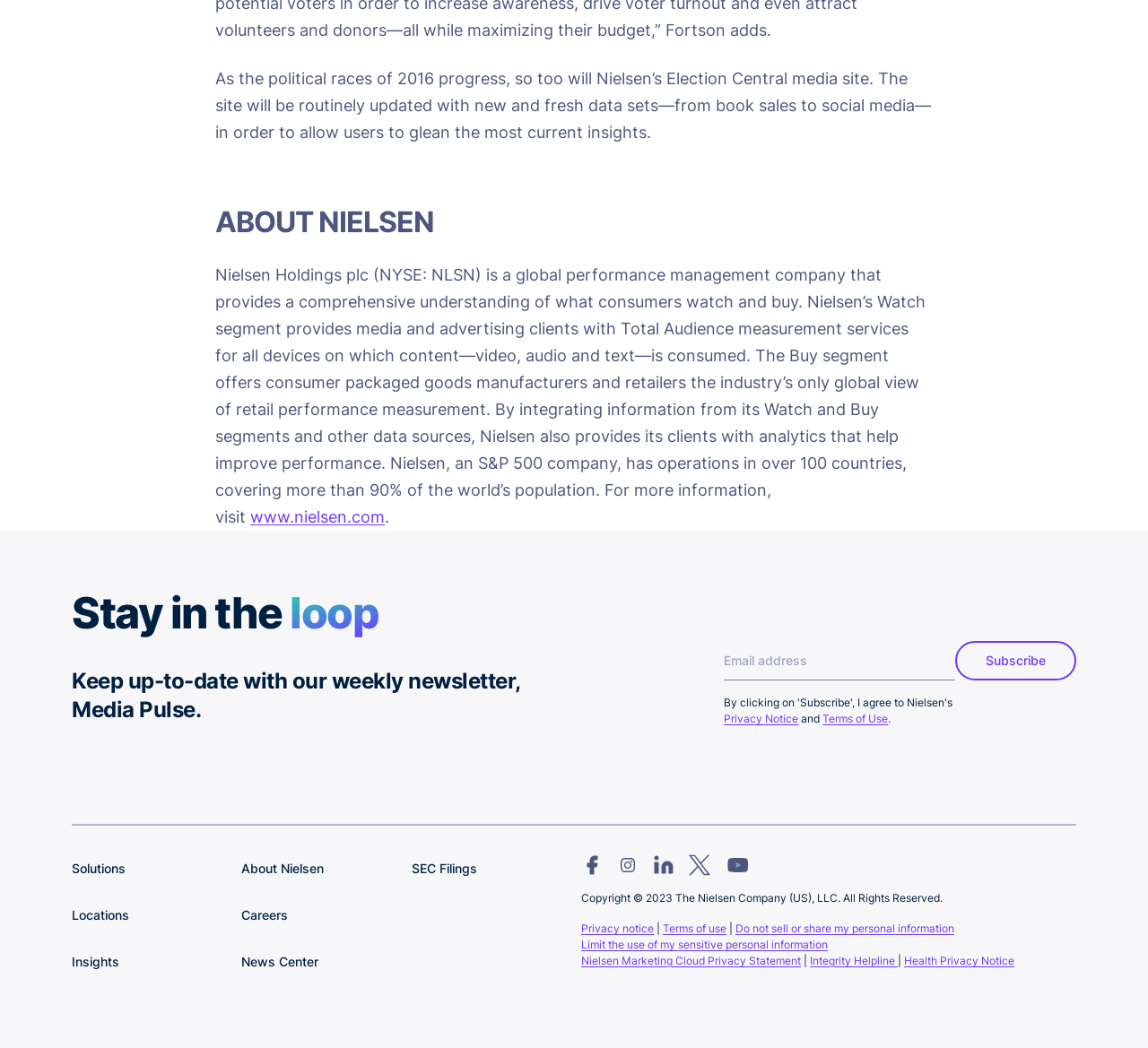Please mark the bounding box coordinates of the area that should be clicked to carry out the instruction: "Subscribe to the newsletter".

[0.631, 0.612, 0.832, 0.649]